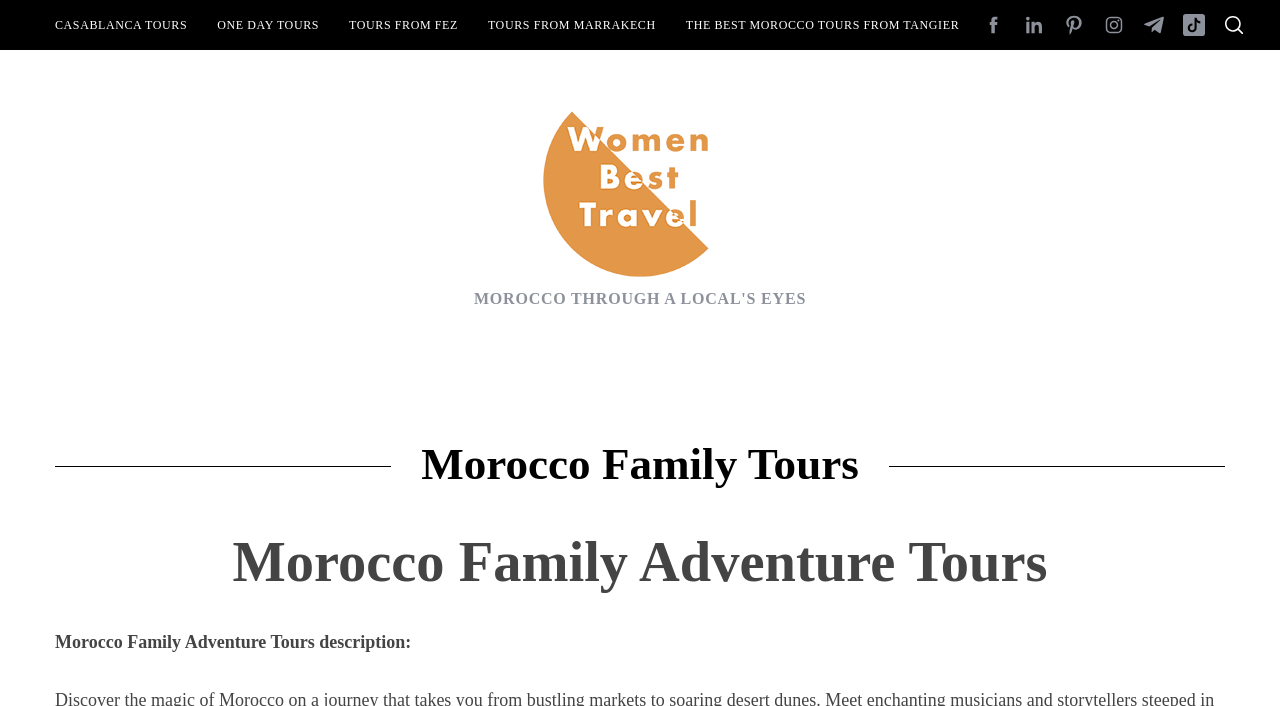Please specify the bounding box coordinates in the format (top-left x, top-left y, bottom-right x, bottom-right y), with all values as floating point numbers between 0 and 1. Identify the bounding box of the UI element described by: TOURS FROM MARRAKECH

[0.369, 0.016, 0.524, 0.055]